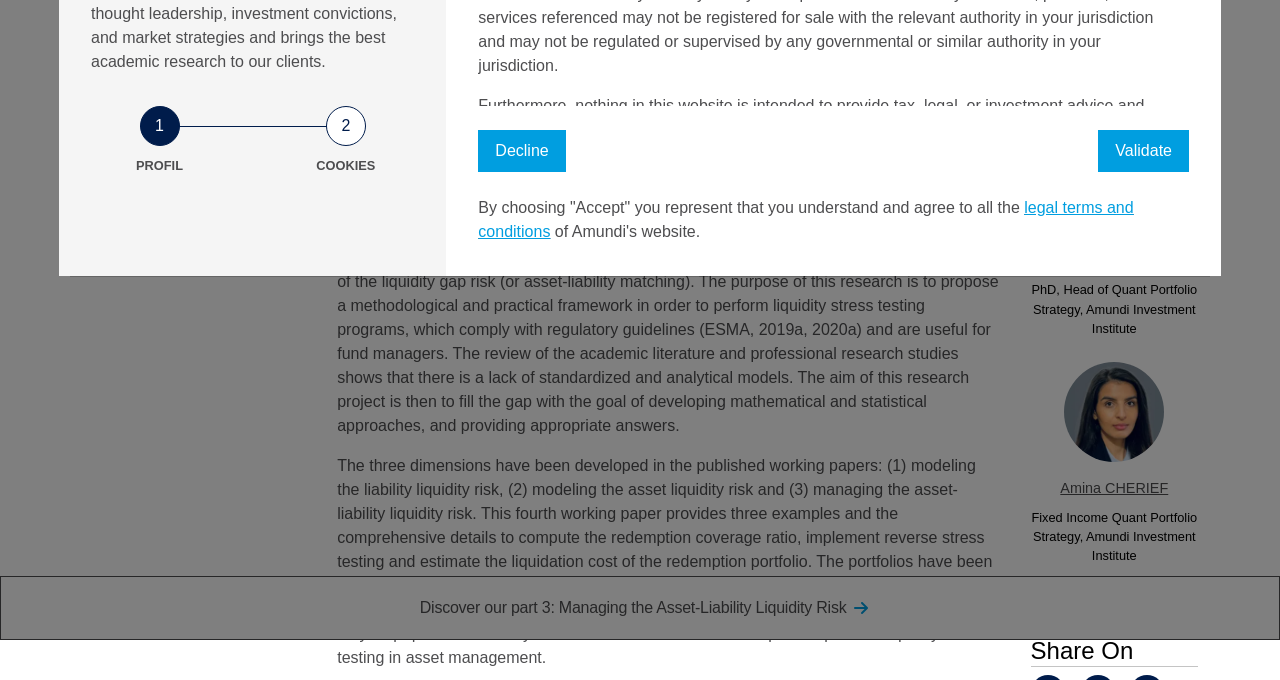Identify the bounding box for the UI element specified in this description: "legal terms and conditions". The coordinates must be four float numbers between 0 and 1, formatted as [left, top, right, bottom].

[0.374, 0.293, 0.886, 0.353]